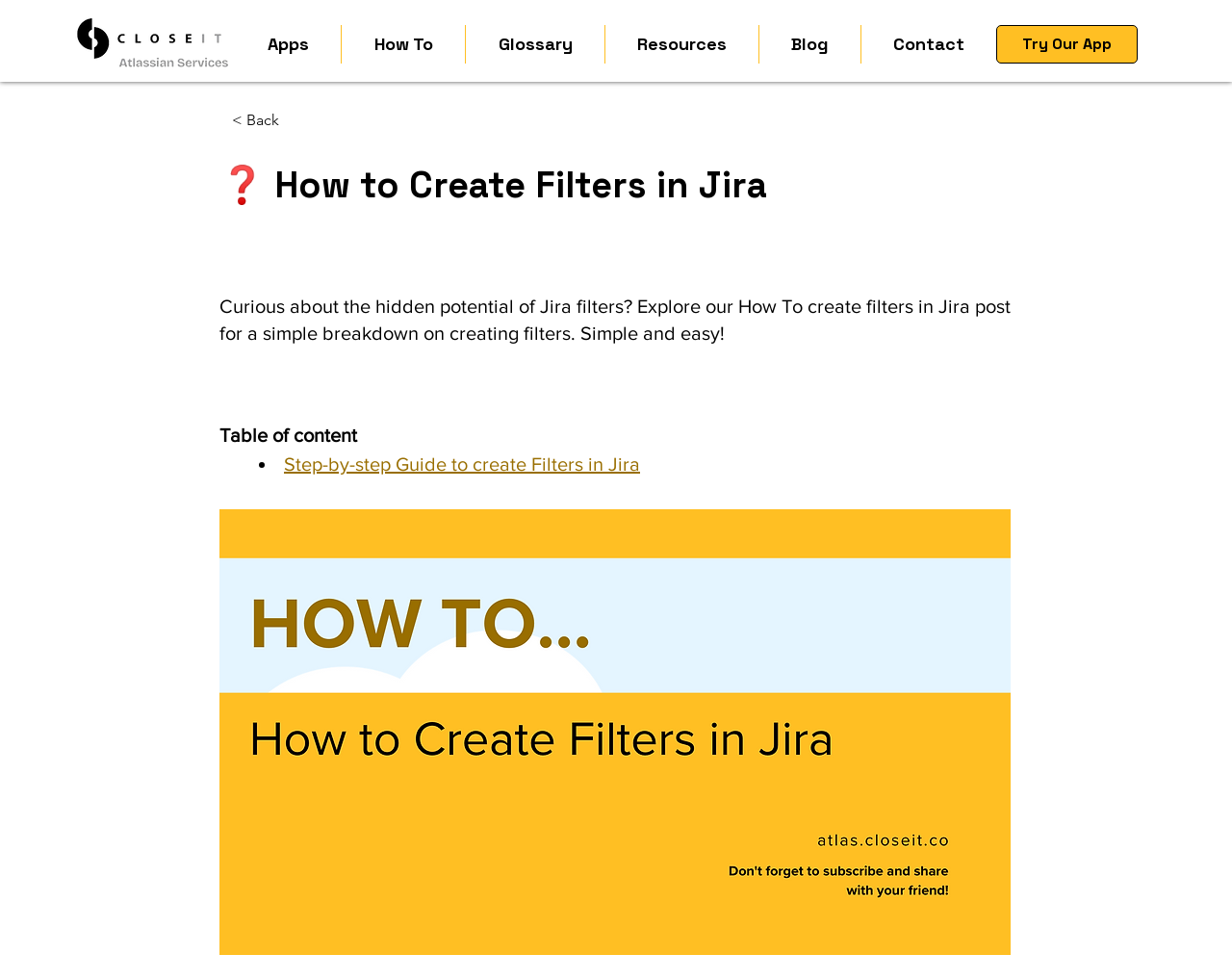Find the bounding box coordinates for the element that must be clicked to complete the instruction: "View the step-by-step guide to create filters in Jira". The coordinates should be four float numbers between 0 and 1, indicated as [left, top, right, bottom].

[0.23, 0.463, 0.52, 0.485]